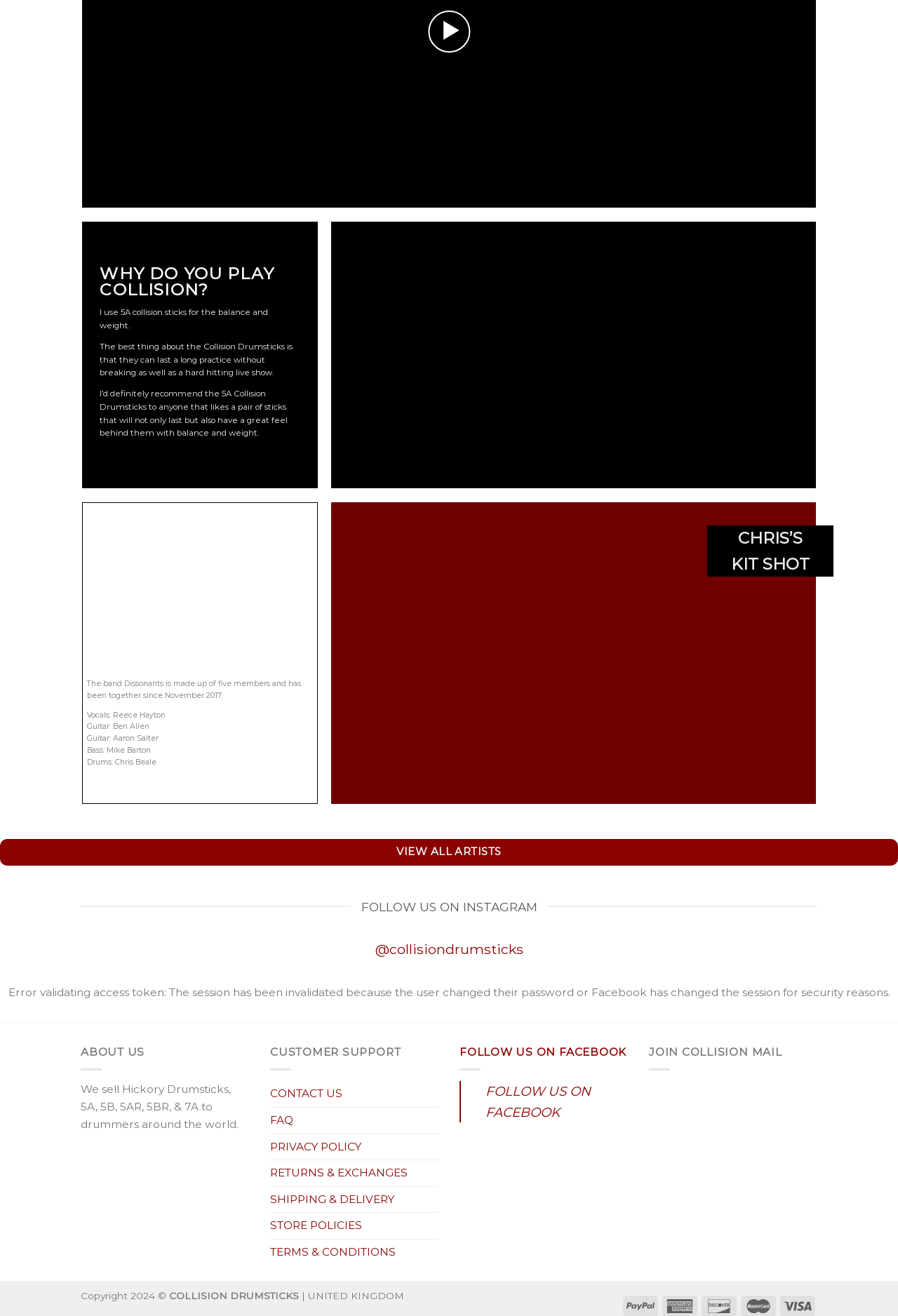Determine the bounding box coordinates of the section I need to click to execute the following instruction: "Enter your email address to subscribe to this blog". Provide the coordinates as four float numbers between 0 and 1, i.e., [left, top, right, bottom].

None